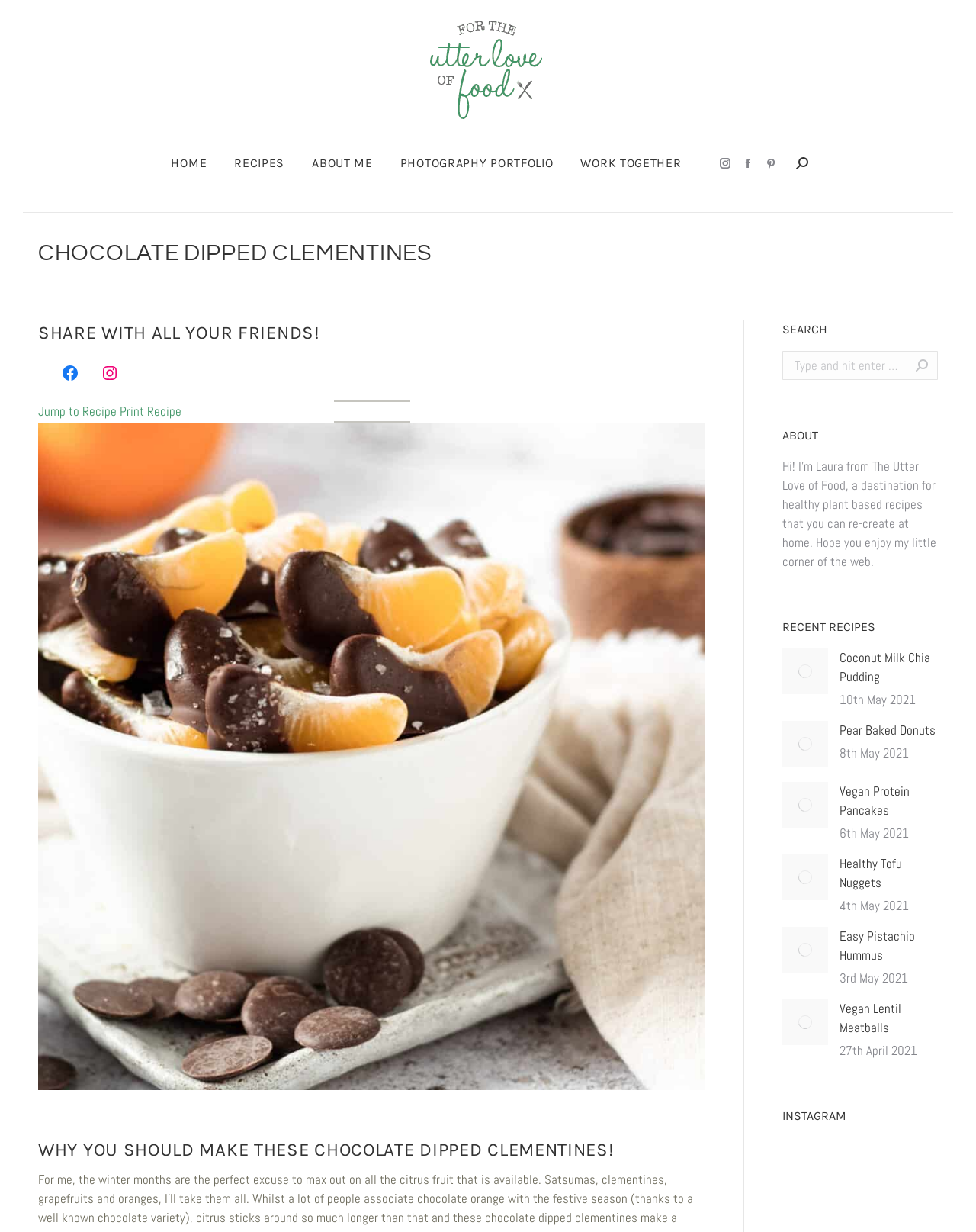Respond with a single word or phrase:
What is the name of the blog or website?

For the Utter Love of Food